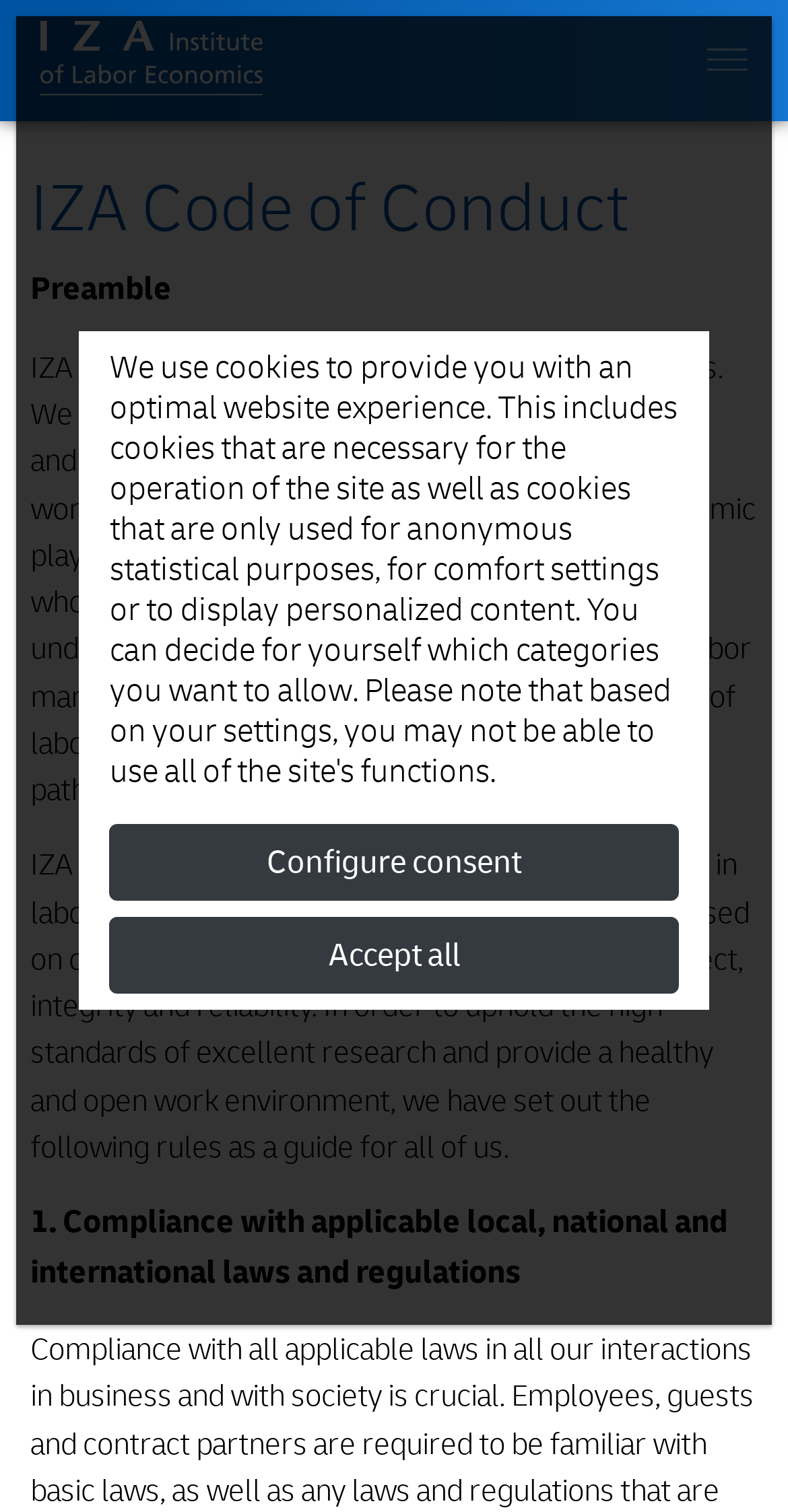Create an elaborate caption for the webpage.

The webpage is titled "Code of Conduct" and appears to be a page from the Institute of Labor Economics (IZA) website. At the top left, there is a link and an image, likely a logo, which occupies a small portion of the screen. 

On the top right, there is a button labeled "Toggle navigation" that controls a navigation menu. Below this button, there is a prominent heading that reads "IZA Code of Conduct". 

The main content of the page is divided into sections, each with its own heading. The first section is titled "Preamble" and contains two paragraphs of text that describe the mission and values of IZA. The text explains that IZA aims to bridge the gap between research and society, and that its work is guided by values such as transparency, mutual respect, integrity, and reliability.

Below the preamble, there is another section titled "1. Compliance with applicable local, national and international laws and regulations". This section likely outlines one of the rules or guidelines that IZA has set out for its members.

At the bottom of the page, there are two buttons: "Configure consent" and "Accept all", which are likely related to managing user consent for cookies or other tracking technologies.